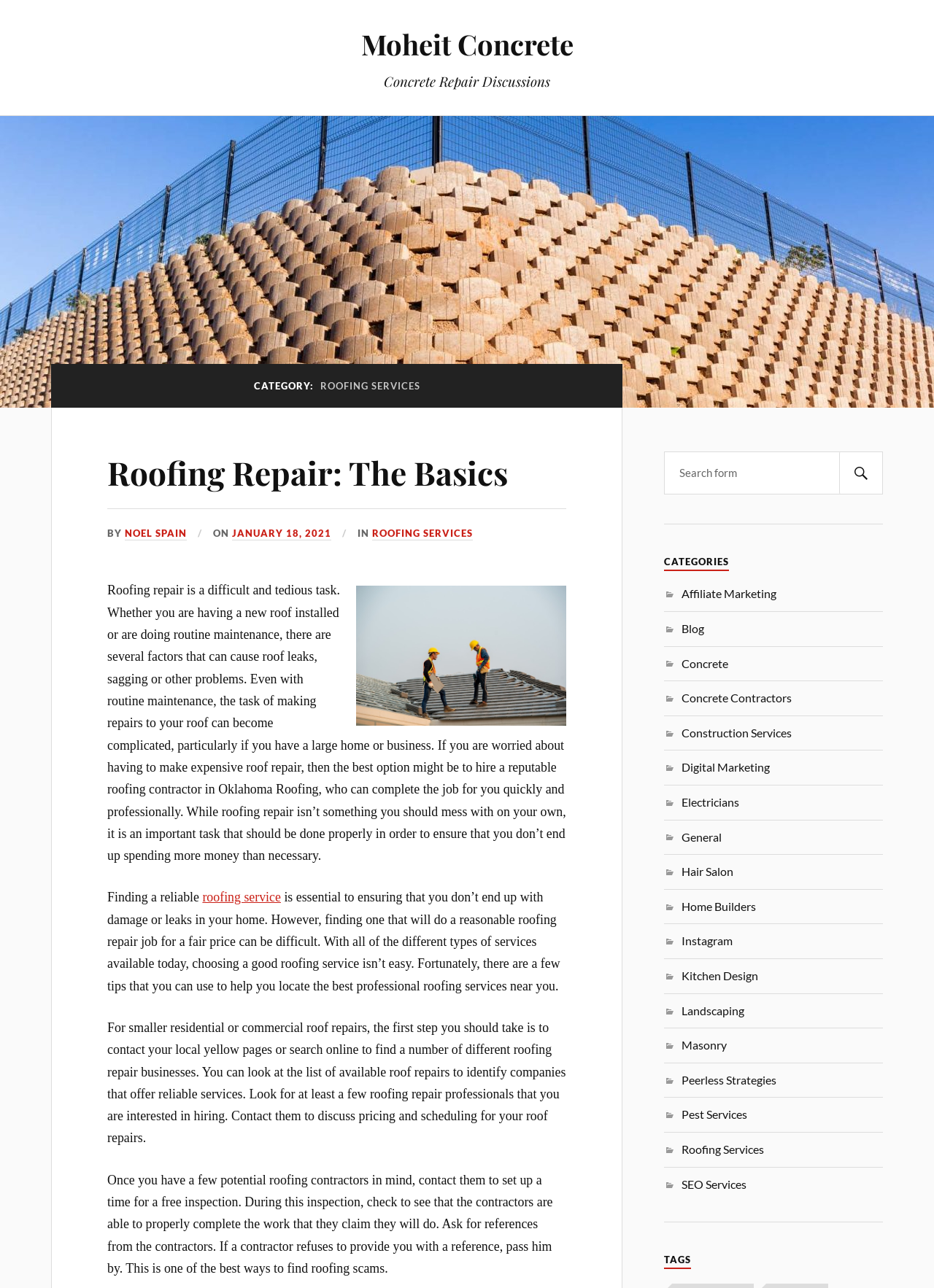Predict the bounding box of the UI element that fits this description: "Roofing Repair: The Basics".

[0.115, 0.35, 0.544, 0.384]